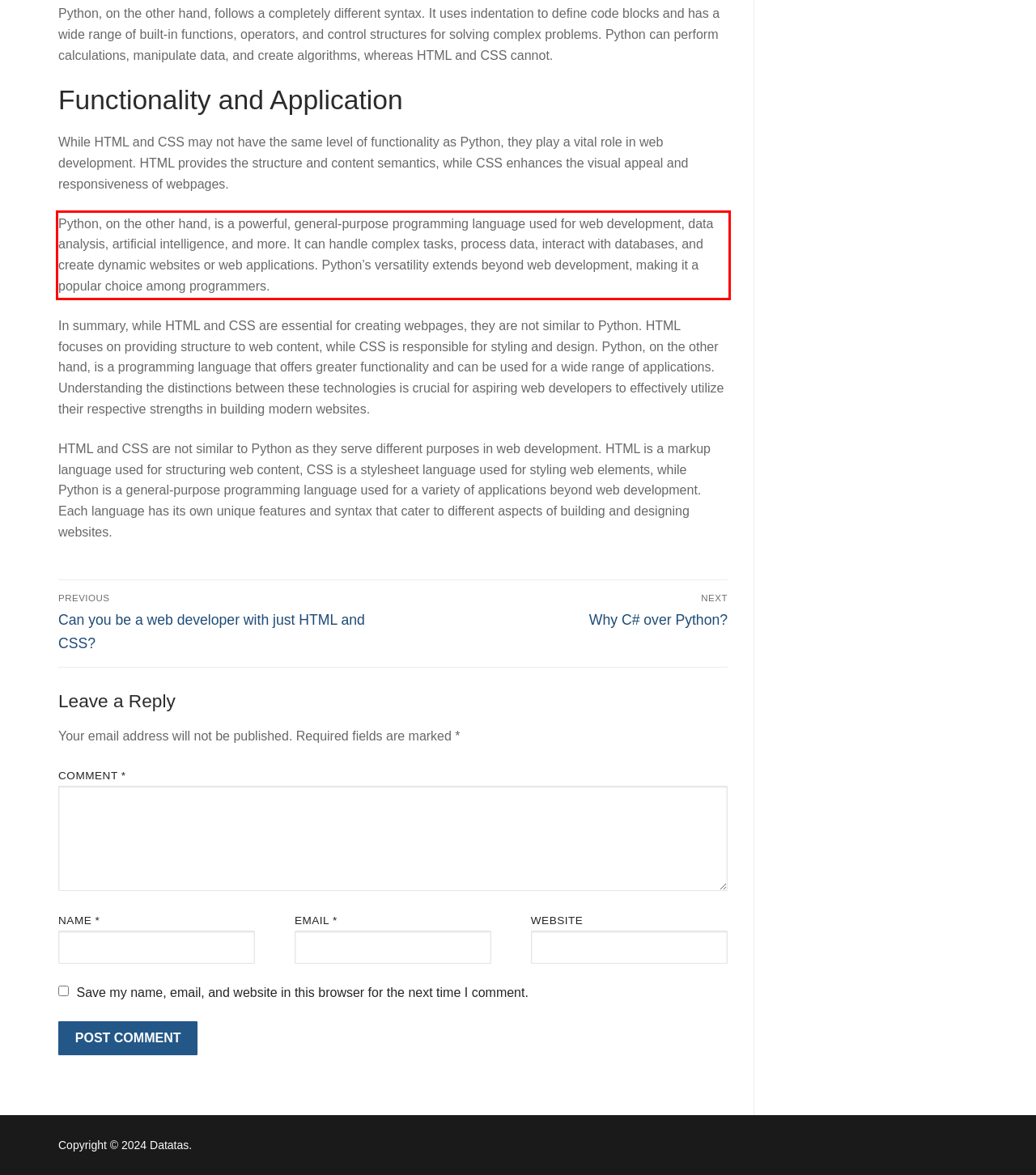You are given a screenshot with a red rectangle. Identify and extract the text within this red bounding box using OCR.

Python, on the other hand, is a powerful, general-purpose programming language used for web development, data analysis, artificial intelligence, and more. It can handle complex tasks, process data, interact with databases, and create dynamic websites or web applications. Python’s versatility extends beyond web development, making it a popular choice among programmers.